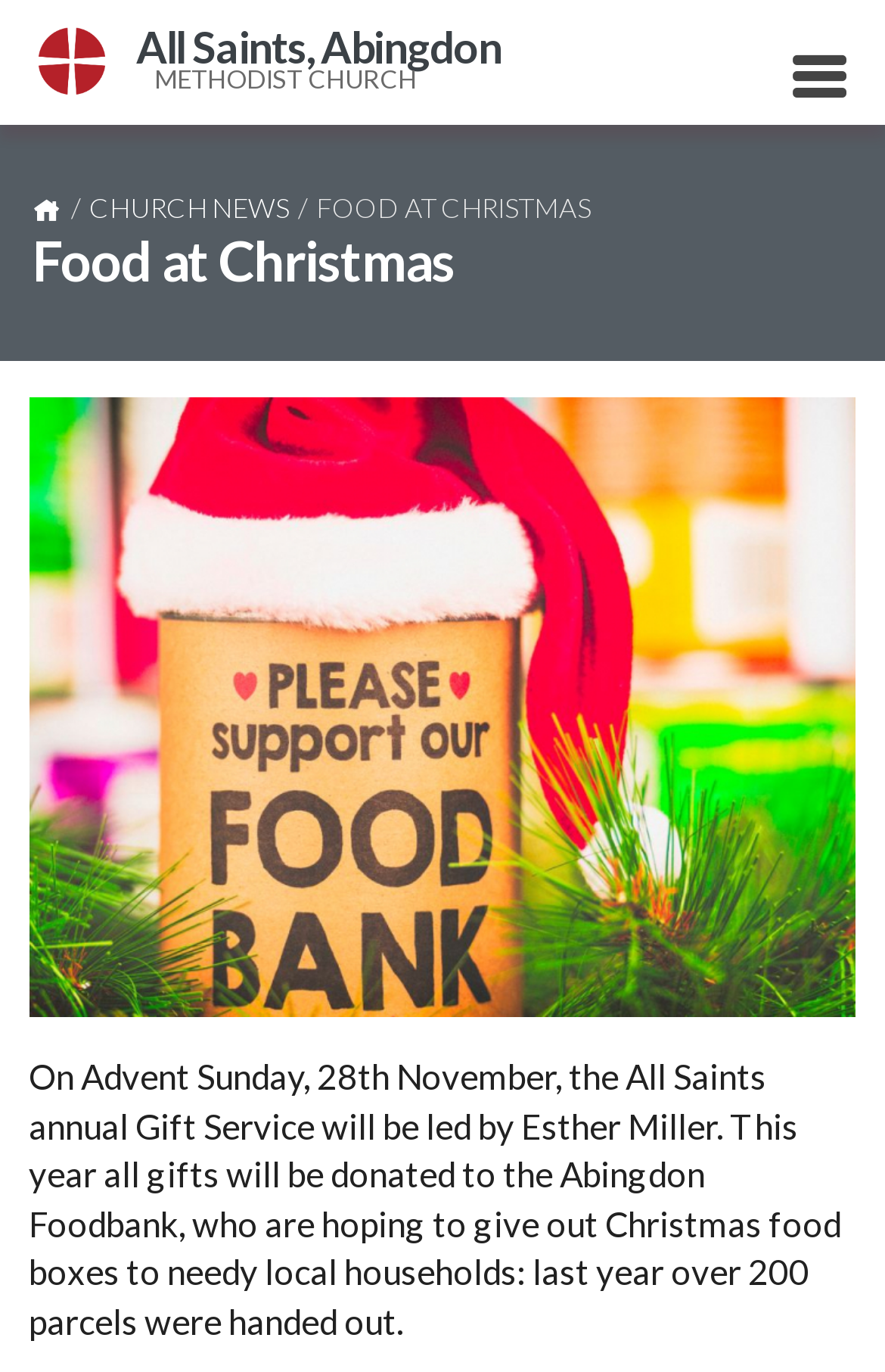Respond to the question below with a concise word or phrase:
What is the name of the church?

All Saints Abingdon